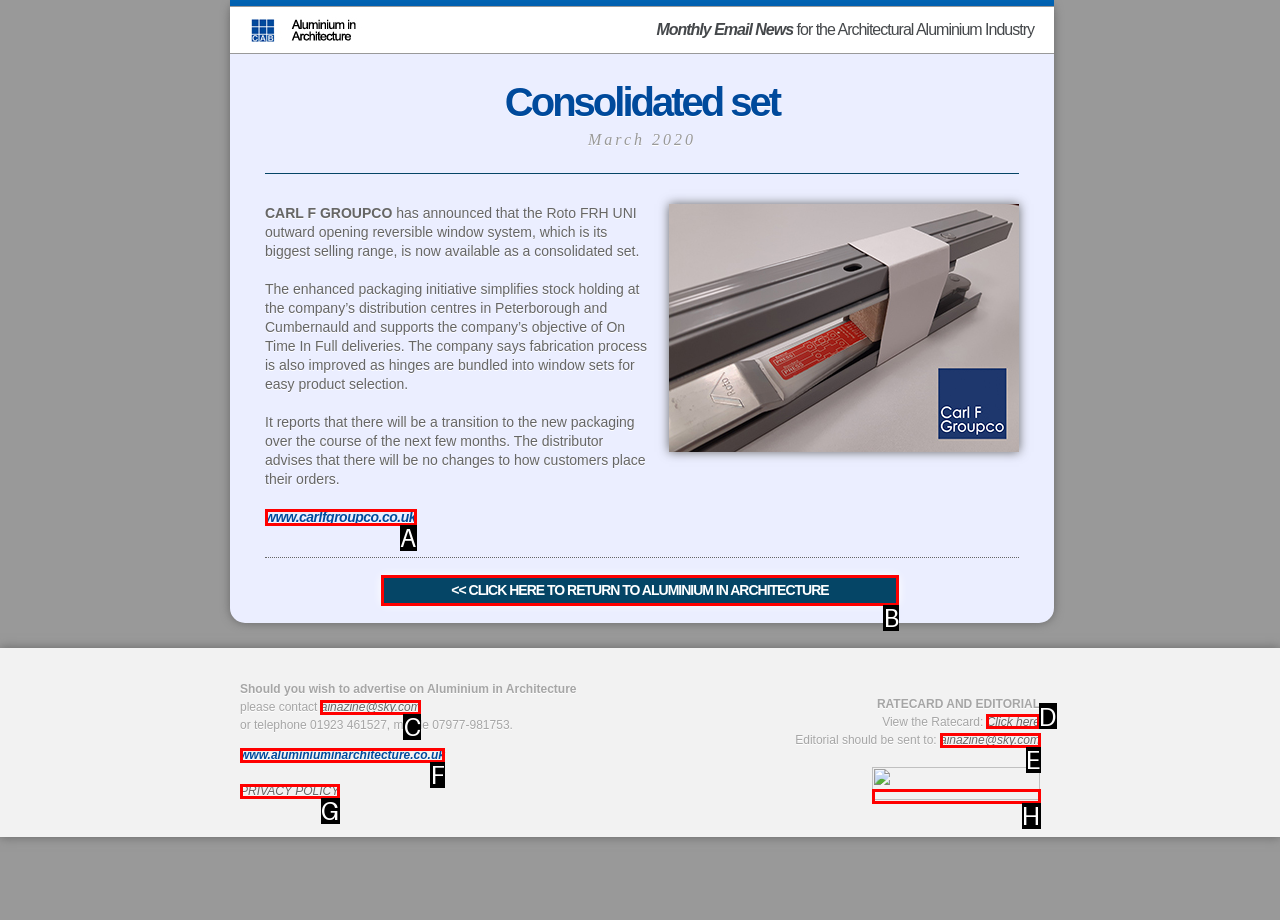Which option should you click on to fulfill this task: Click the link to view the ratecard? Answer with the letter of the correct choice.

D